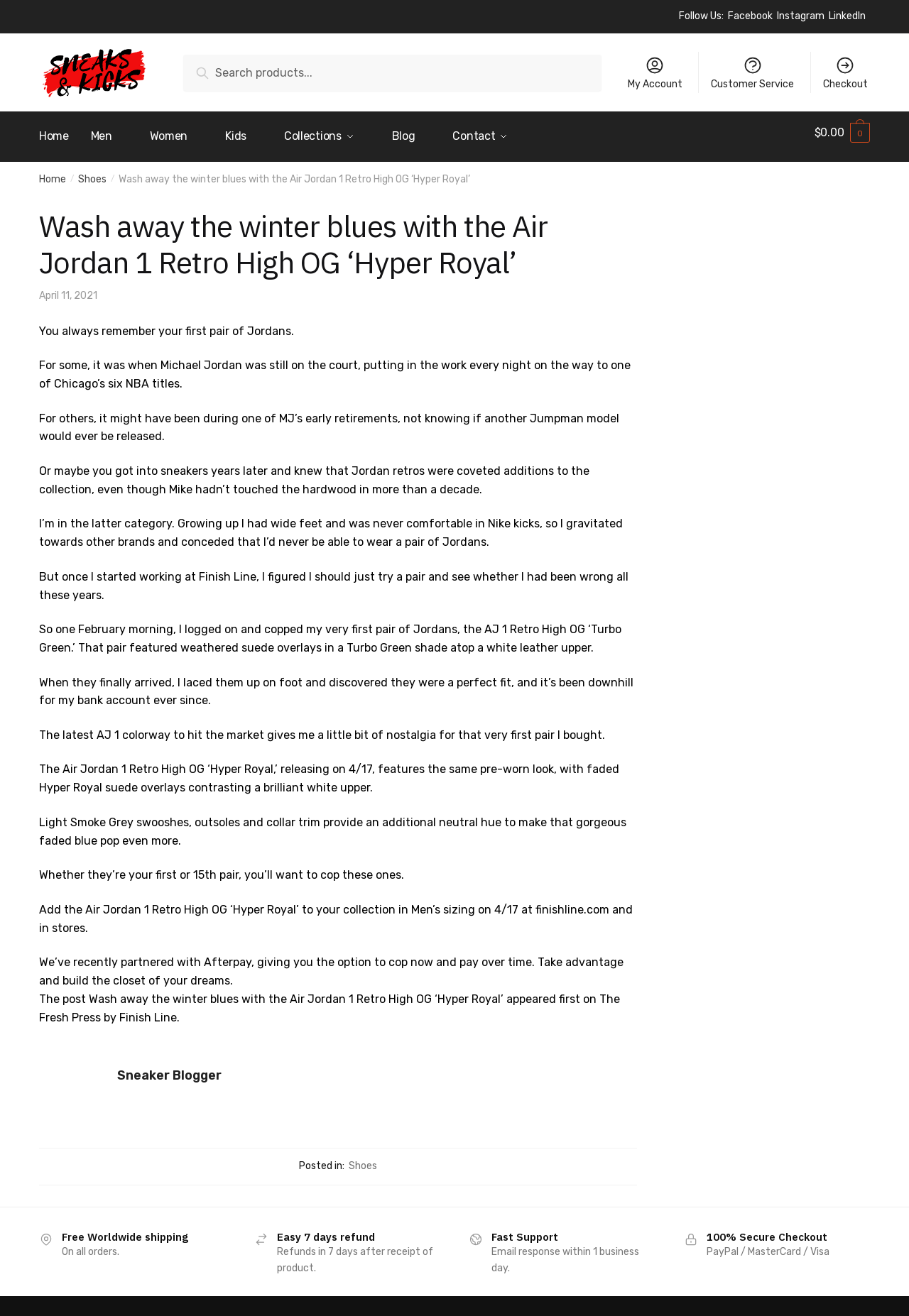Offer a detailed account of what is visible on the webpage.

This webpage is about the Air Jordan 1 Retro High OG 'Hyper Royal' sneakers. At the top, there is a navigation bar with links to 'Home', 'Men', 'Women', 'Kids', 'Collections', 'Blog', and 'Contact'. Below the navigation bar, there is a search bar with a 'Search' button. On the top right, there are links to 'My Account', 'Customer Service', and 'Checkout', each accompanied by an icon.

The main content of the webpage is an article about the Air Jordan 1 Retro High OG 'Hyper Royal' sneakers. The article starts with a heading that reads 'Wash away the winter blues with the Air Jordan 1 Retro High OG ‘Hyper Royal’'. Below the heading, there is a paragraph of text that talks about the nostalgia of buying the first pair of Jordans. The article then describes the features of the Air Jordan 1 Retro High OG 'Hyper Royal' sneakers, including the pre-worn look, faded Hyper Royal suede overlays, and Light Smoke Grey swooshes.

The article also mentions that the sneakers will be available on 4/17 and can be purchased on the Finish Line website or in stores. Additionally, the article promotes the partnership with Afterpay, which allows customers to pay over time.

At the bottom of the webpage, there are three columns of text and images. The left column has links to 'Sneaker Blogger' and 'Shoes', as well as a 'Posted in:' section. The middle column has a section about free worldwide shipping, easy 7-day refunds, and fast support. The right column has a section about 100% secure checkout and payment options.

Throughout the webpage, there are several images, including the Sneaks & Kicks logo, social media icons, and icons for 'My Account', 'Customer Service', and 'Checkout'.